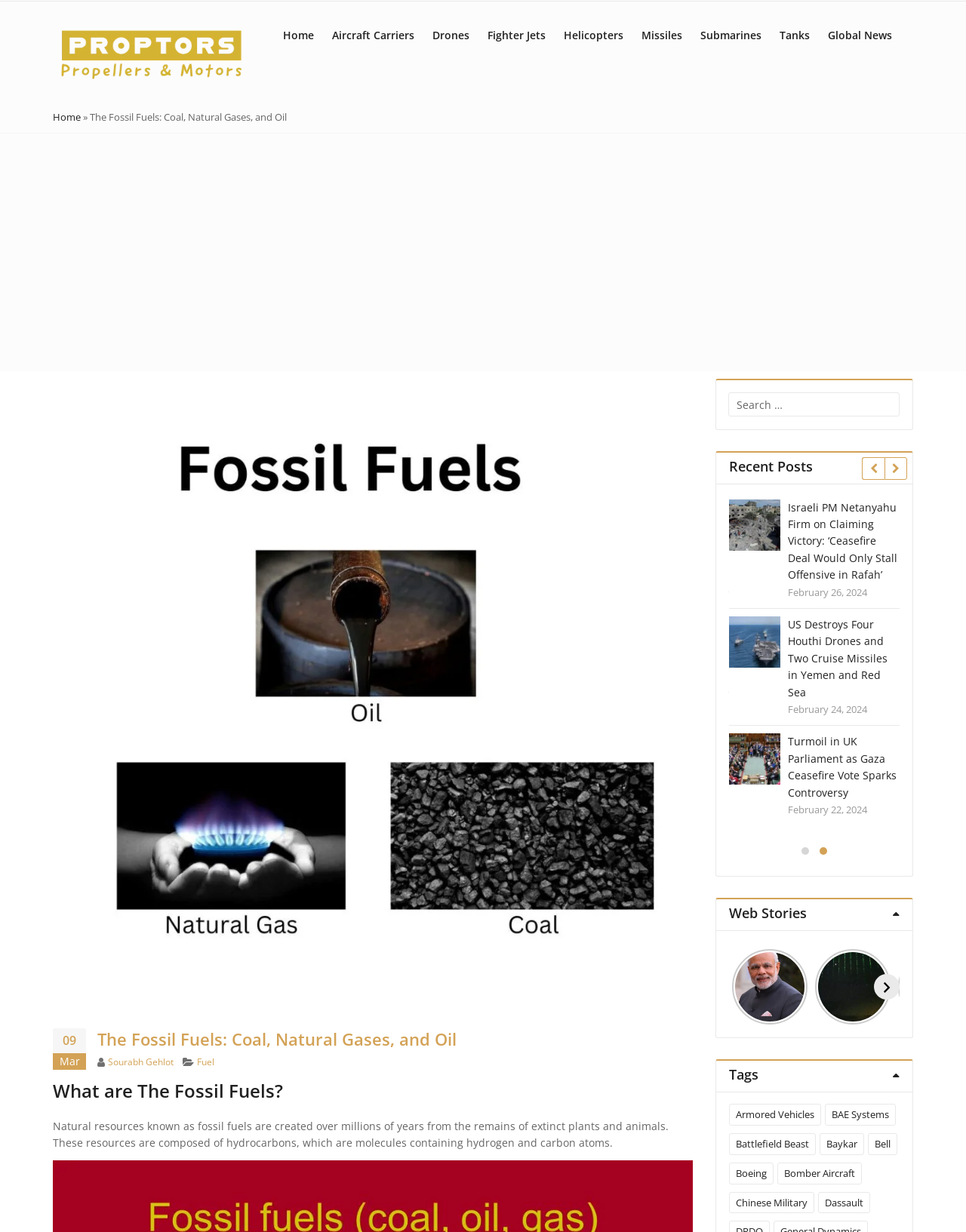Give the bounding box coordinates for this UI element: "Sourabh Gehlot". The coordinates should be four float numbers between 0 and 1, arranged as [left, top, right, bottom].

[0.112, 0.856, 0.18, 0.867]